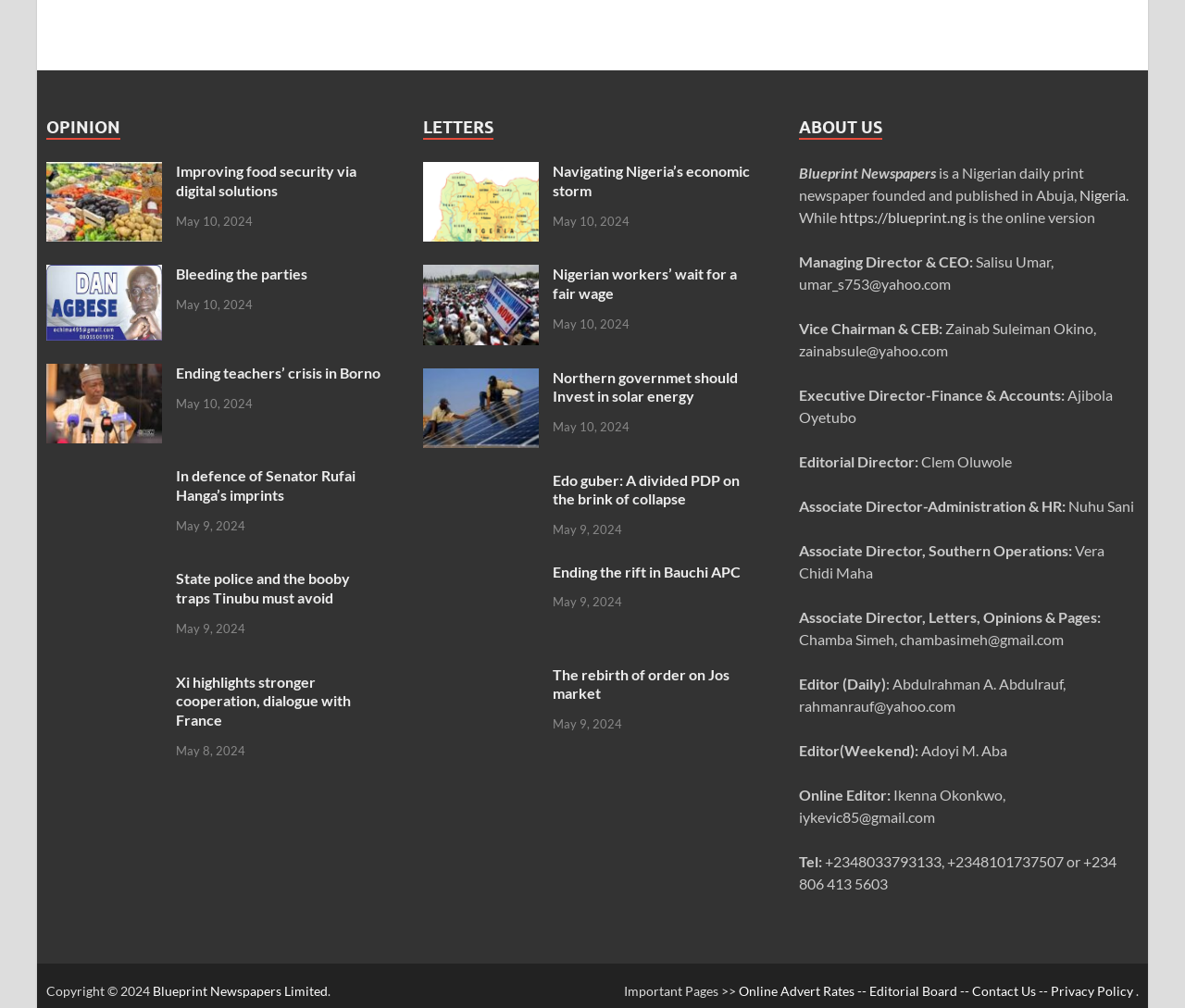How many opinion articles are there?
Can you give a detailed and elaborate answer to the question?

I counted the number of links with headings under the 'OPINION' section, and there are 10 of them.